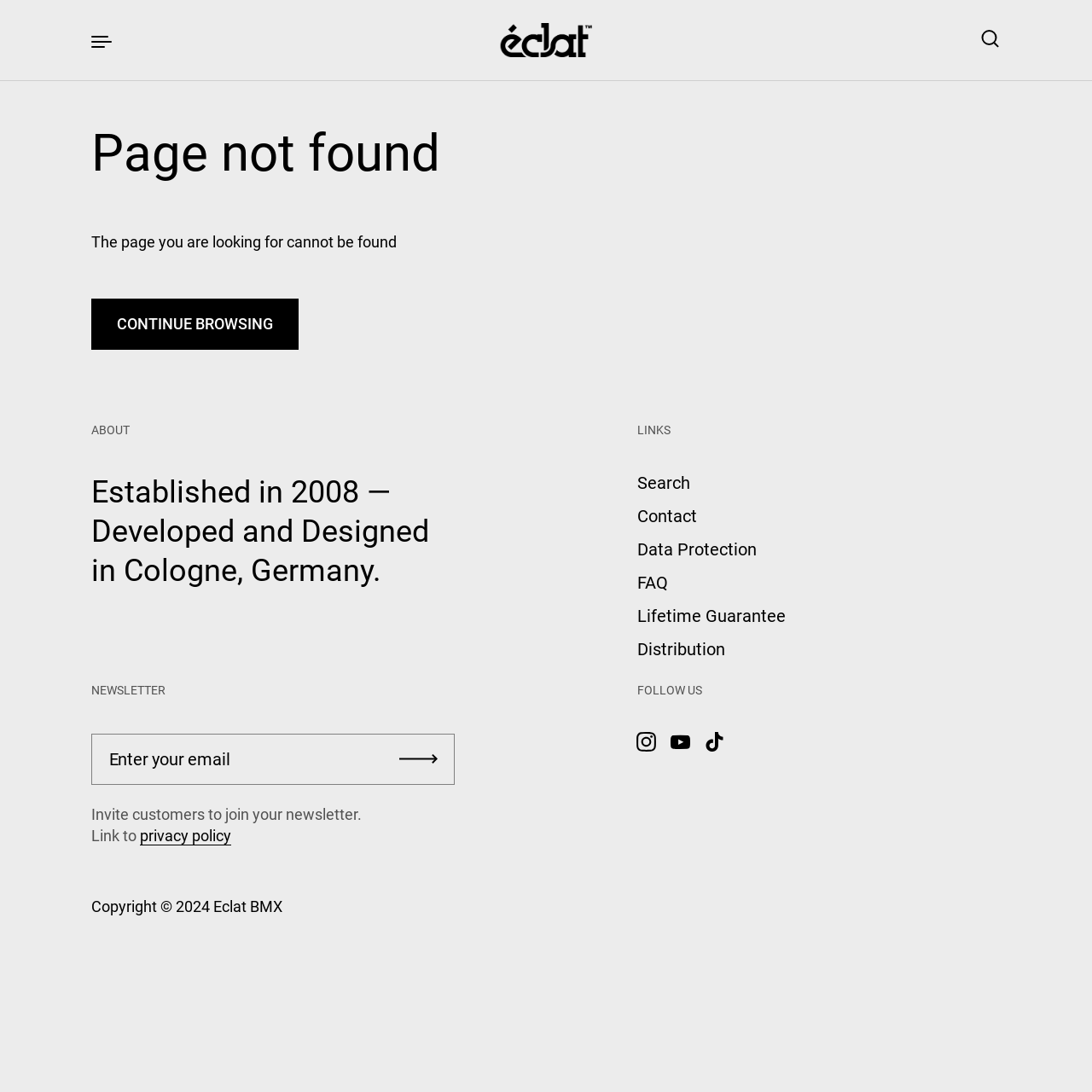What is the purpose of the 'CONTINUE BROWSING' button?
Carefully examine the image and provide a detailed answer to the question.

The 'CONTINUE BROWSING' button is located below the 'Page not found' heading, suggesting that it allows users to continue browsing the website despite the current page not being found.